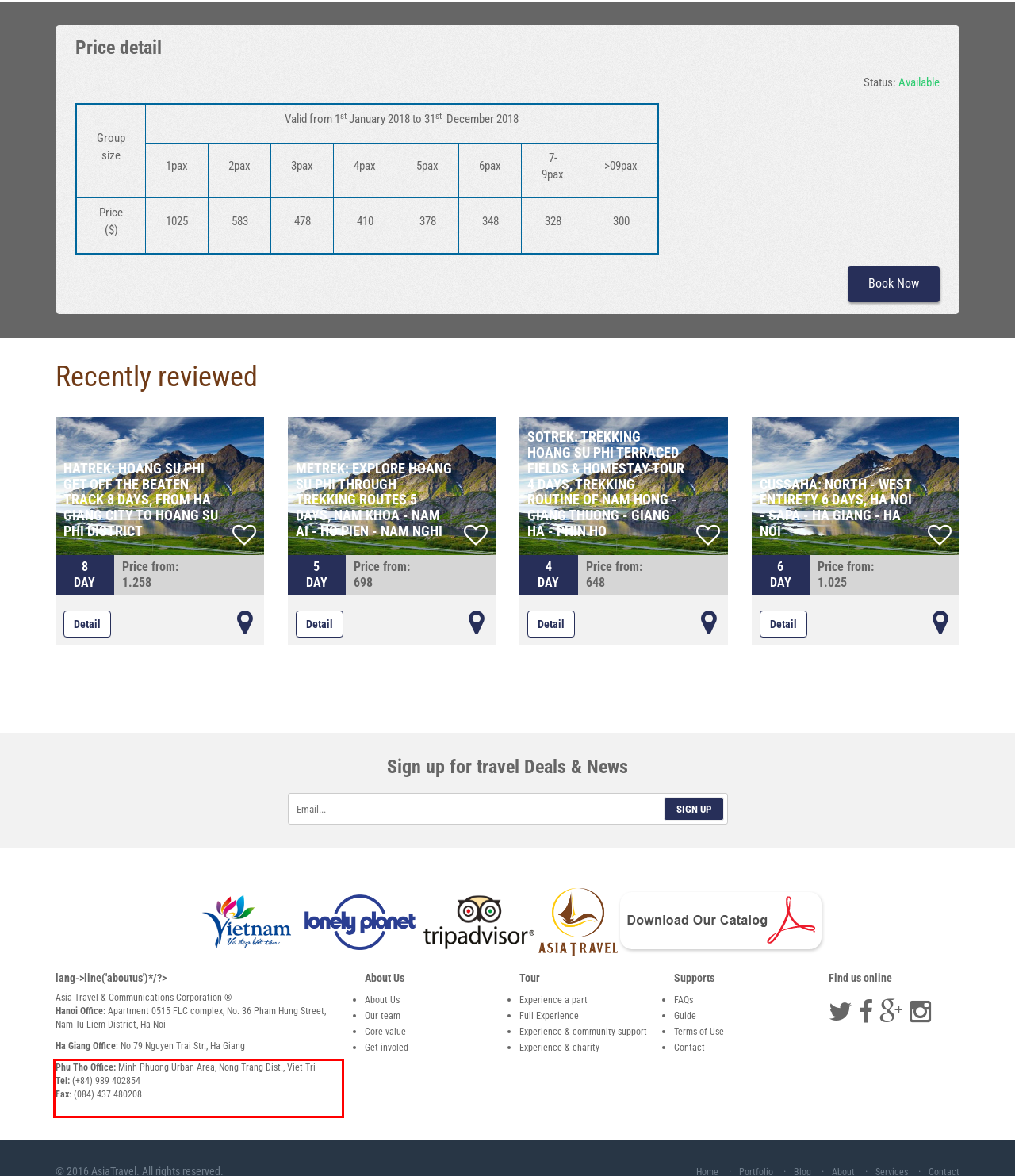Given a screenshot of a webpage with a red bounding box, please identify and retrieve the text inside the red rectangle.

Phu Tho Office: Minh Phuong Urban Area, Nong Trang Dist., Viet Tri Tel: (+84) 989 402854 Fax: (084) 437 480208